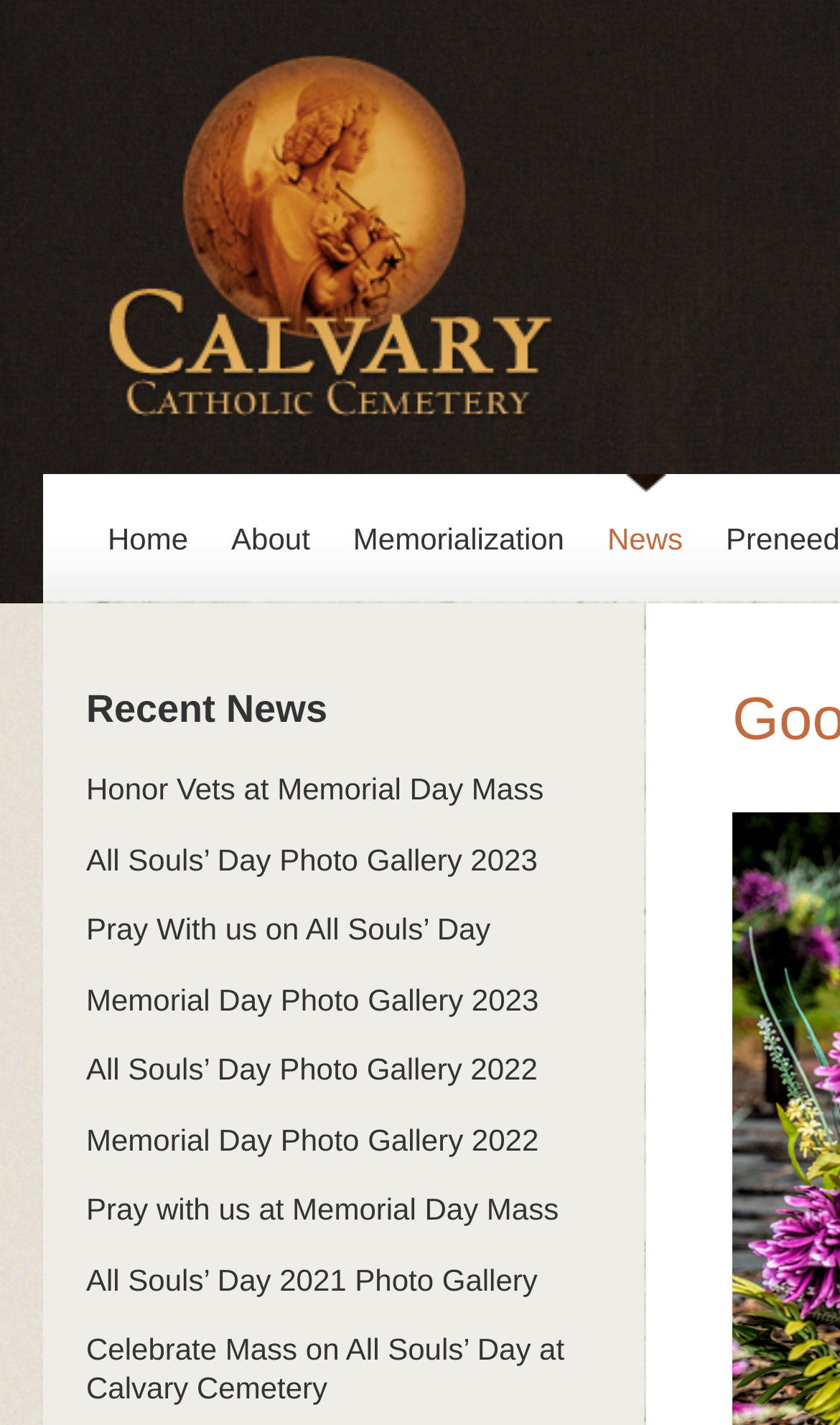What is the purpose of the webpage?
Refer to the image and provide a thorough answer to the question.

The webpage contains links to news articles and information about the cemetery, which suggests that the purpose of the webpage is to provide information about the cemetery and its events to visitors.